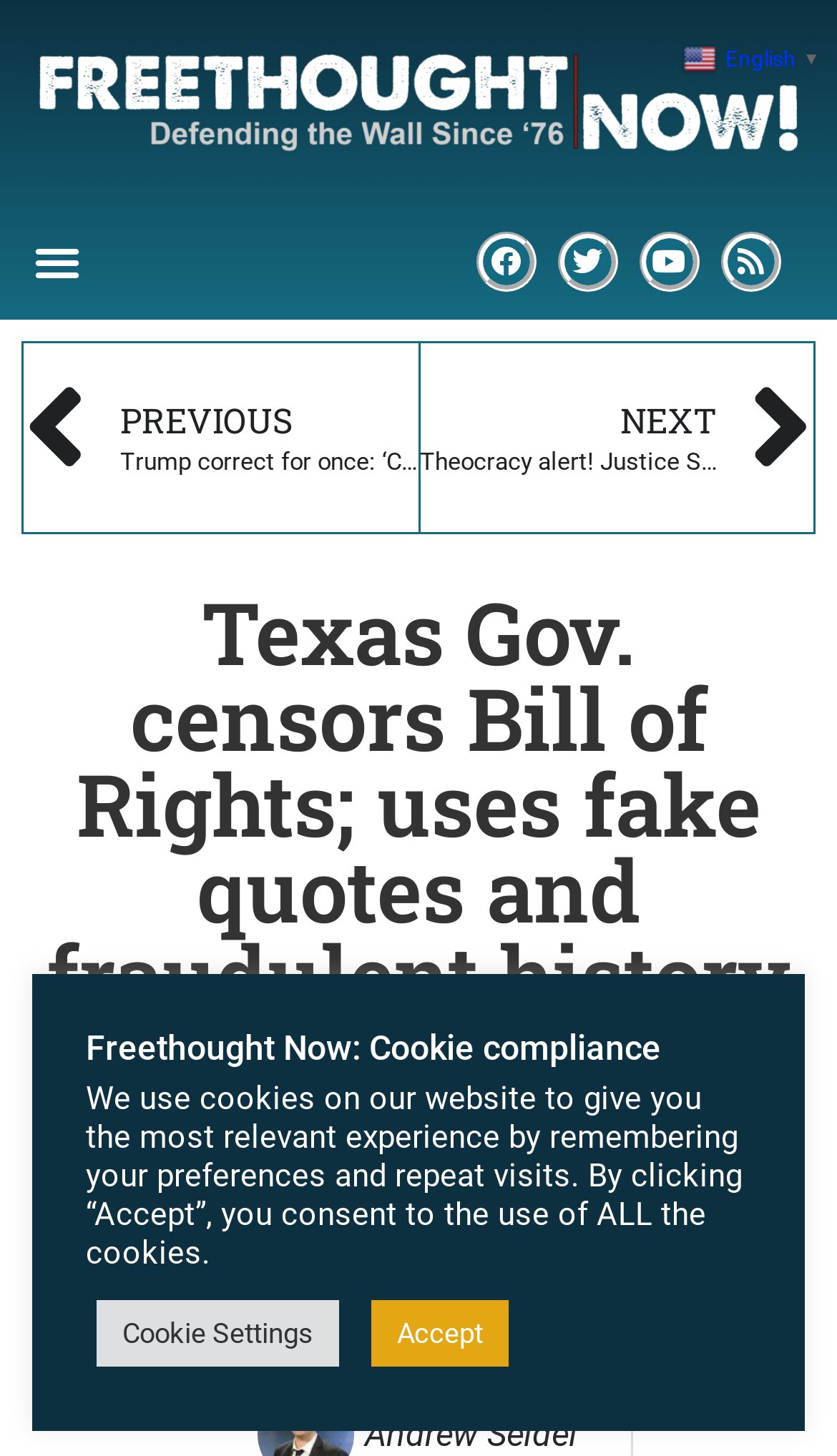Answer the question below using just one word or a short phrase: 
What is the name of the website?

Freethought NOW!